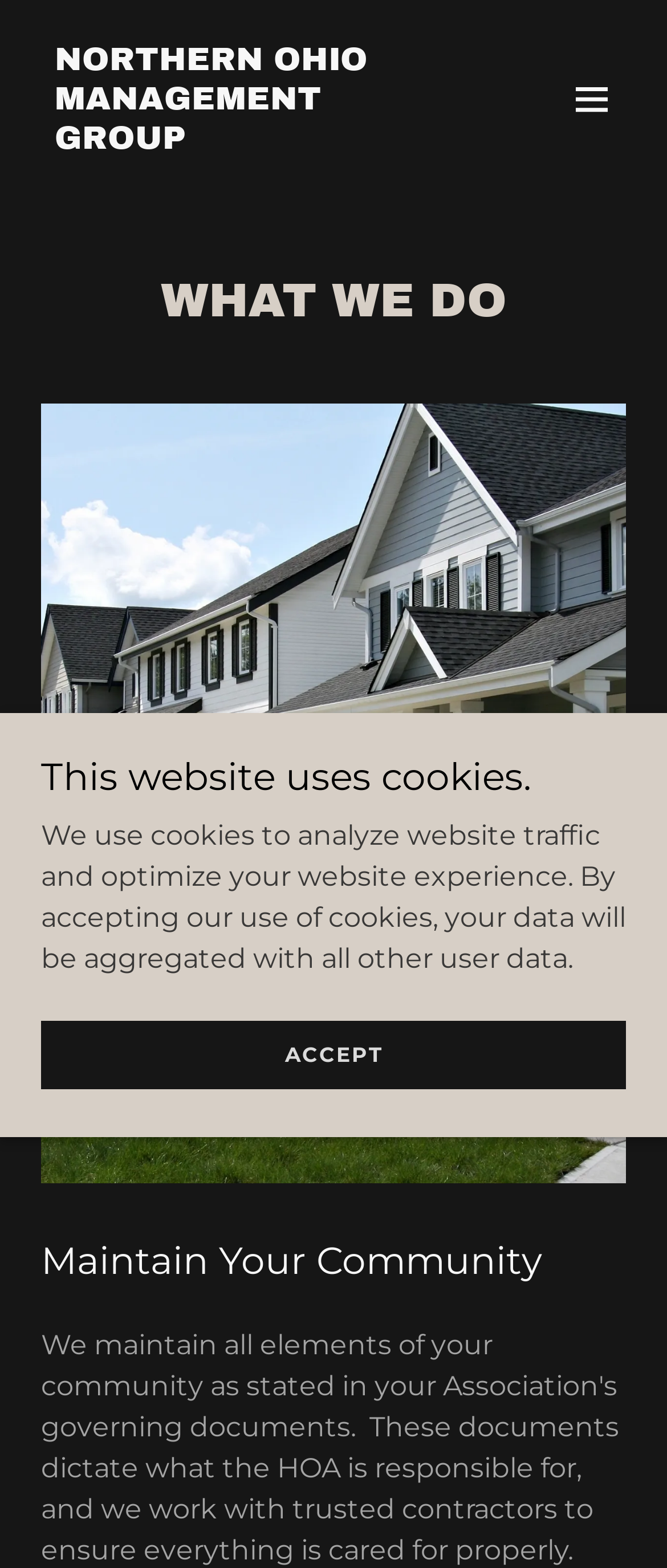Can you find and provide the title of the webpage?

WHAT WE DO